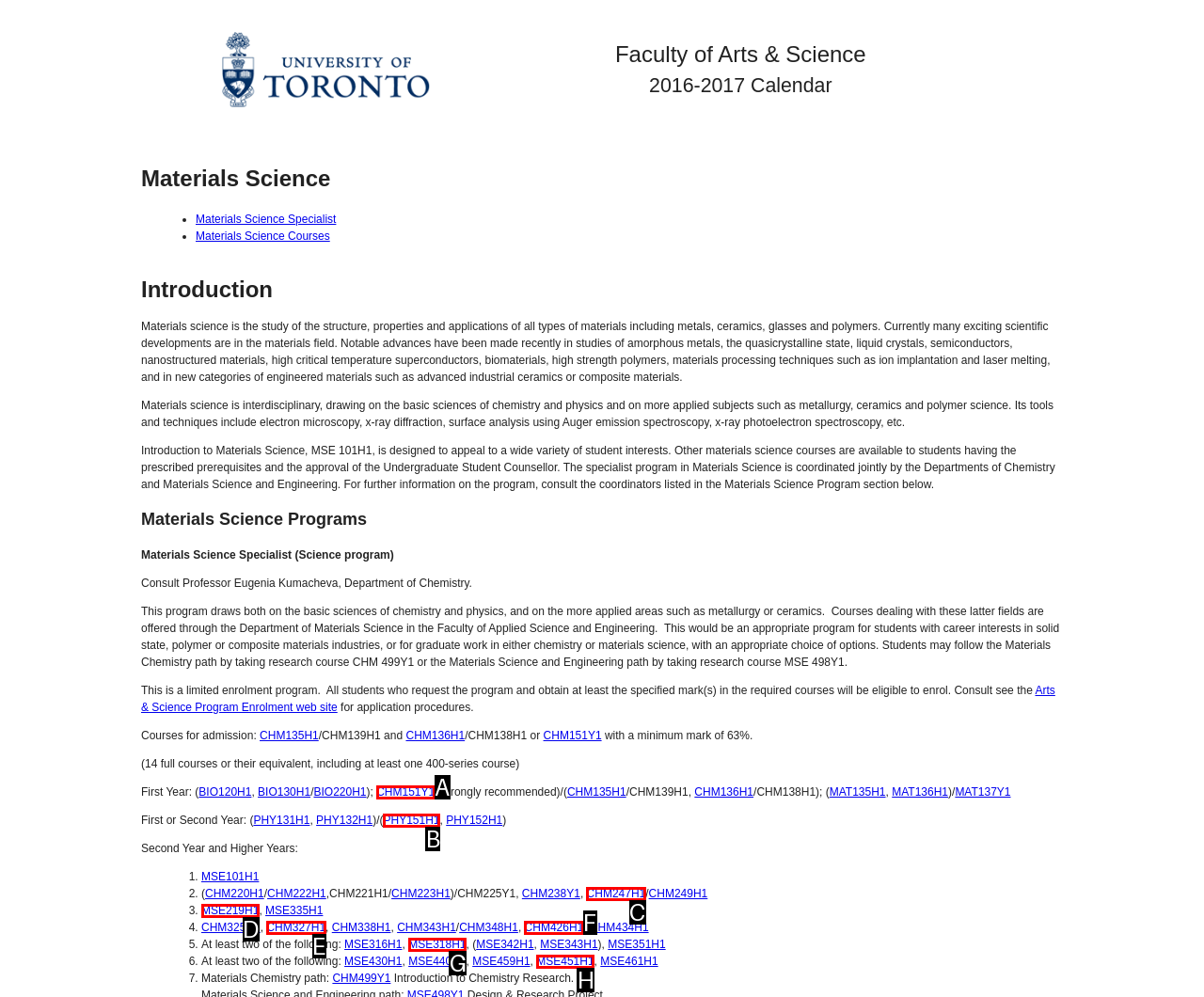Select the appropriate option that fits: MSE451H1
Reply with the letter of the correct choice.

H